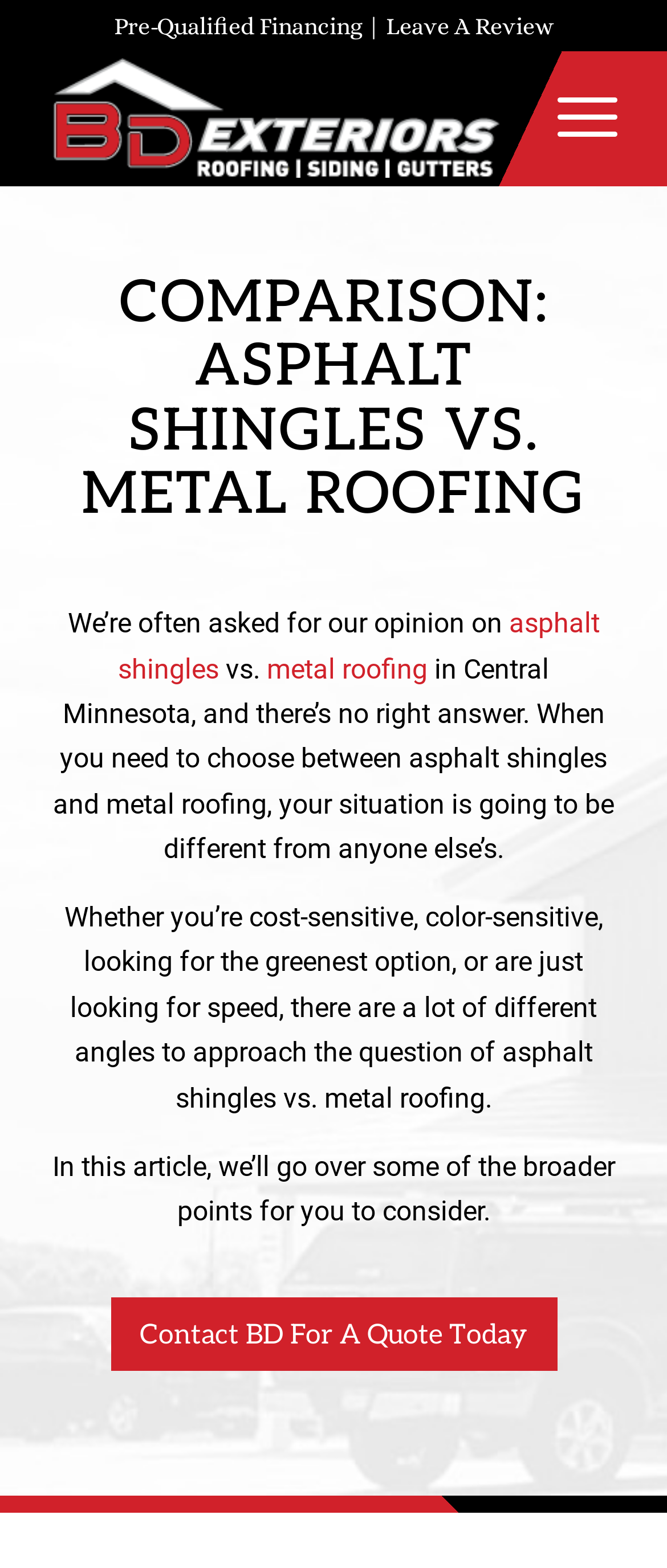What is the company name mentioned on the webpage?
Please provide a single word or phrase as your answer based on the image.

BD Exteriors